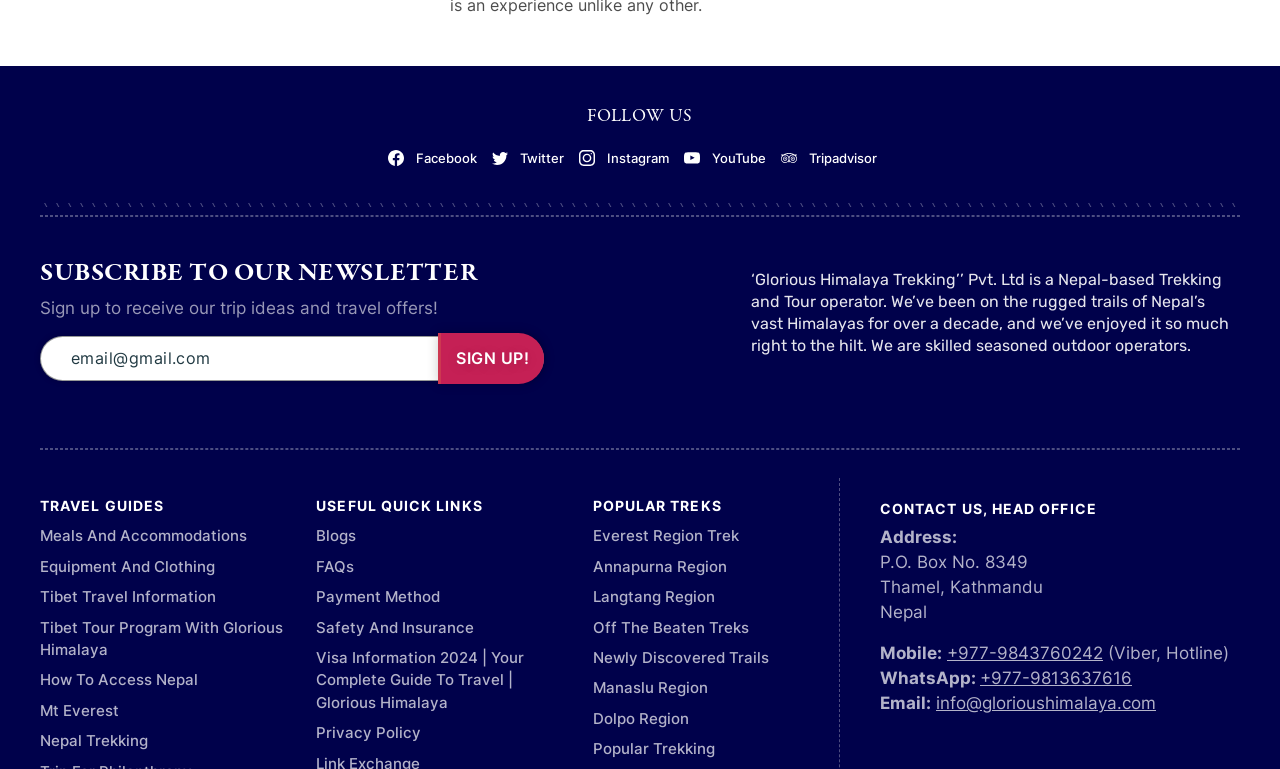Please locate the bounding box coordinates for the element that should be clicked to achieve the following instruction: "Contact us through WhatsApp". Ensure the coordinates are given as four float numbers between 0 and 1, i.e., [left, top, right, bottom].

[0.766, 0.869, 0.884, 0.895]